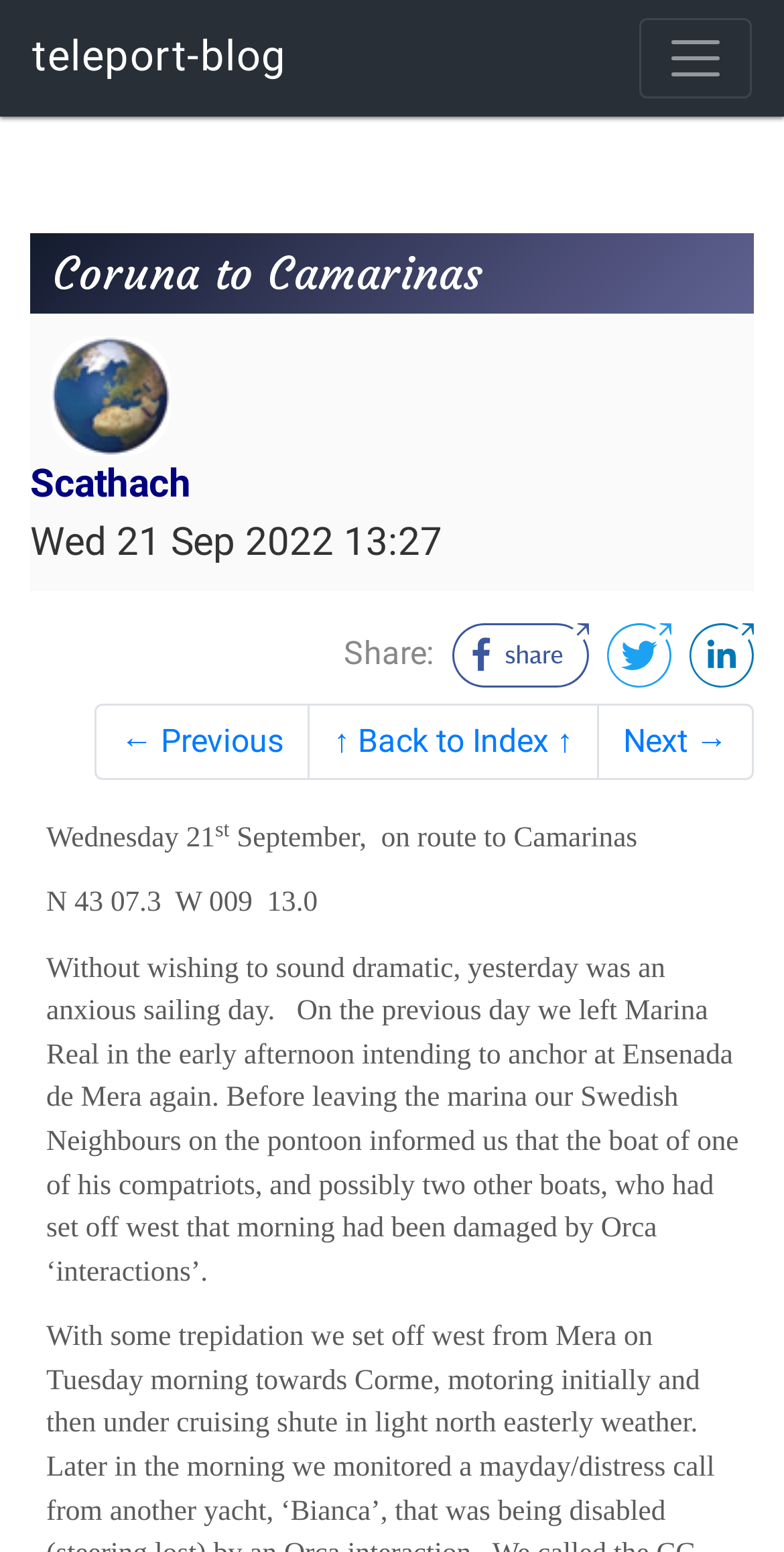Identify the bounding box coordinates of the element to click to follow this instruction: 'Click the teleport button'. Ensure the coordinates are four float values between 0 and 1, provided as [left, top, right, bottom].

[0.815, 0.011, 0.959, 0.063]